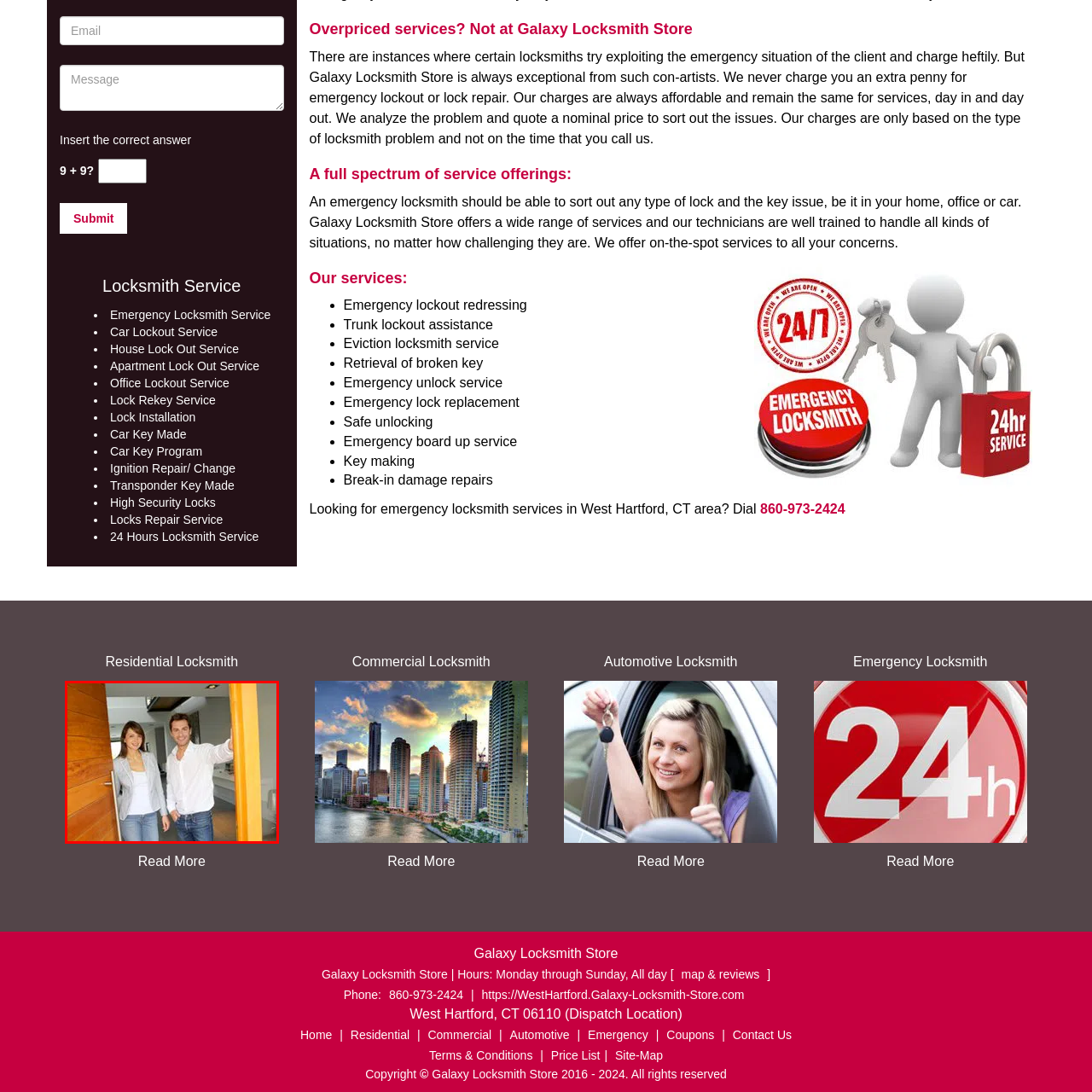Please scrutinize the portion of the image inside the purple boundary and provide an elaborate answer to the question below, relying on the visual elements: 
What is the atmosphere conveyed in the image?

The caption describes the scene as welcoming and inviting, with the man and woman smiling and appearing friendly, which creates an atmosphere of warmth and openness.